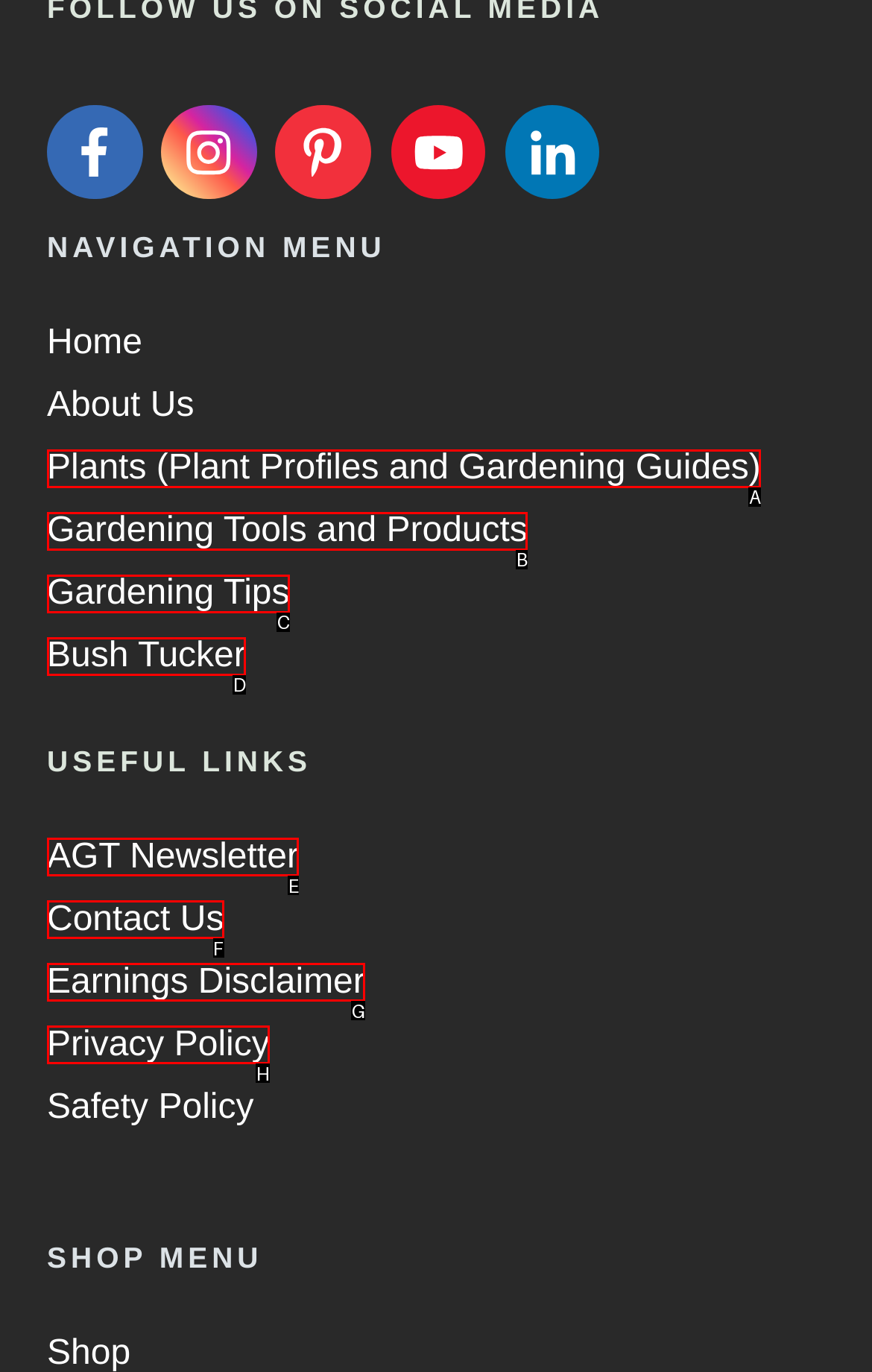Choose the option that matches the following description: Gardening Tools and Products
Answer with the letter of the correct option.

B